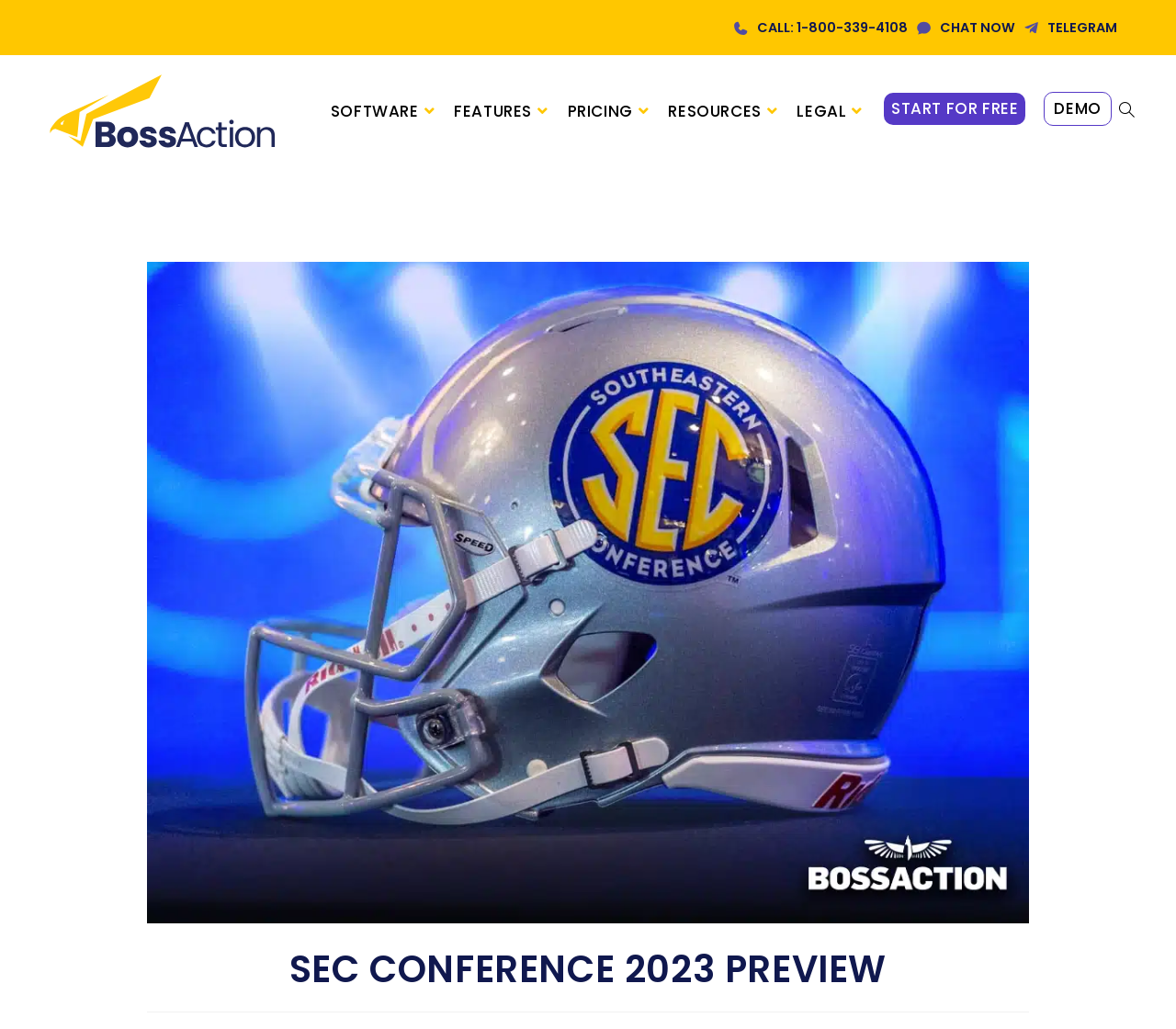What is the phone number to call?
Please provide a comprehensive answer based on the visual information in the image.

I found the phone number by looking at the top of the webpage, where there are several links and a phone number. The phone number is '1-800-339-4108' and it's labeled as 'CALL'.